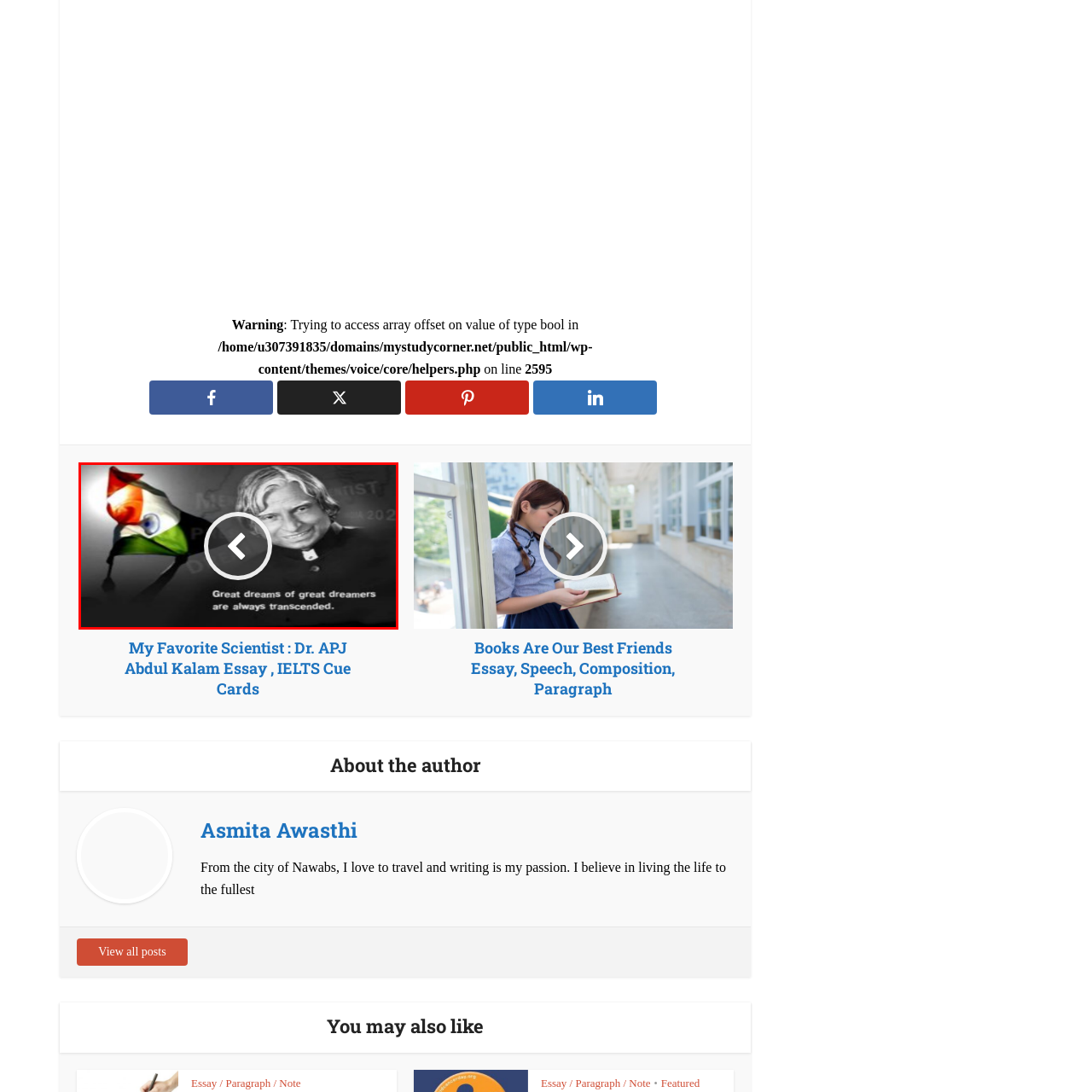Direct your attention to the part of the image marked by the red boundary and give a detailed response to the following question, drawing from the image: What is the symbol of Dr. Kalam's deep patriotism?

According to the caption, the Indian national flag is partially visible behind Dr. Kalam, symbolizing his deep patriotism and connection to the nation.